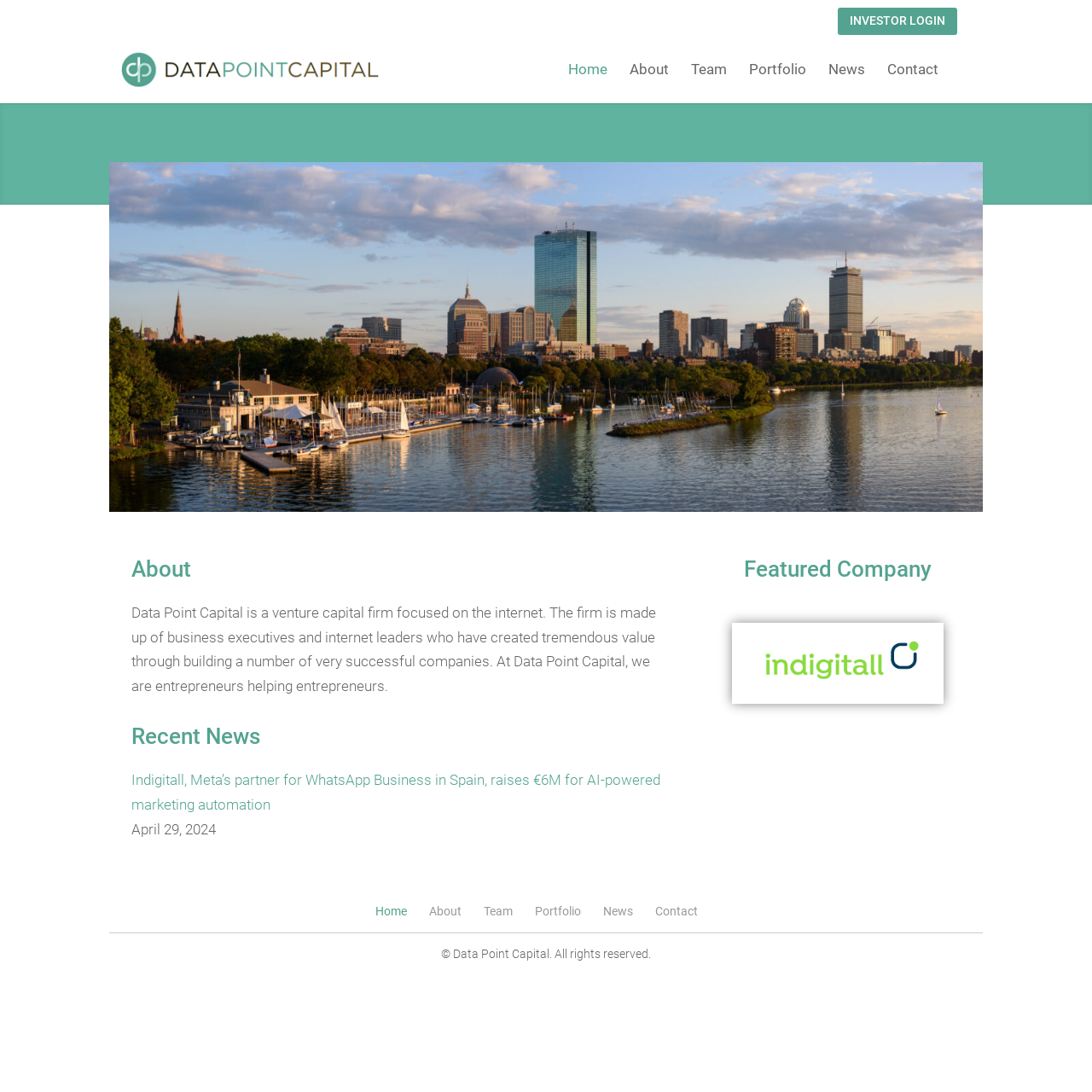Find the coordinates for the bounding box of the element with this description: "aria-label="prev-page"".

None